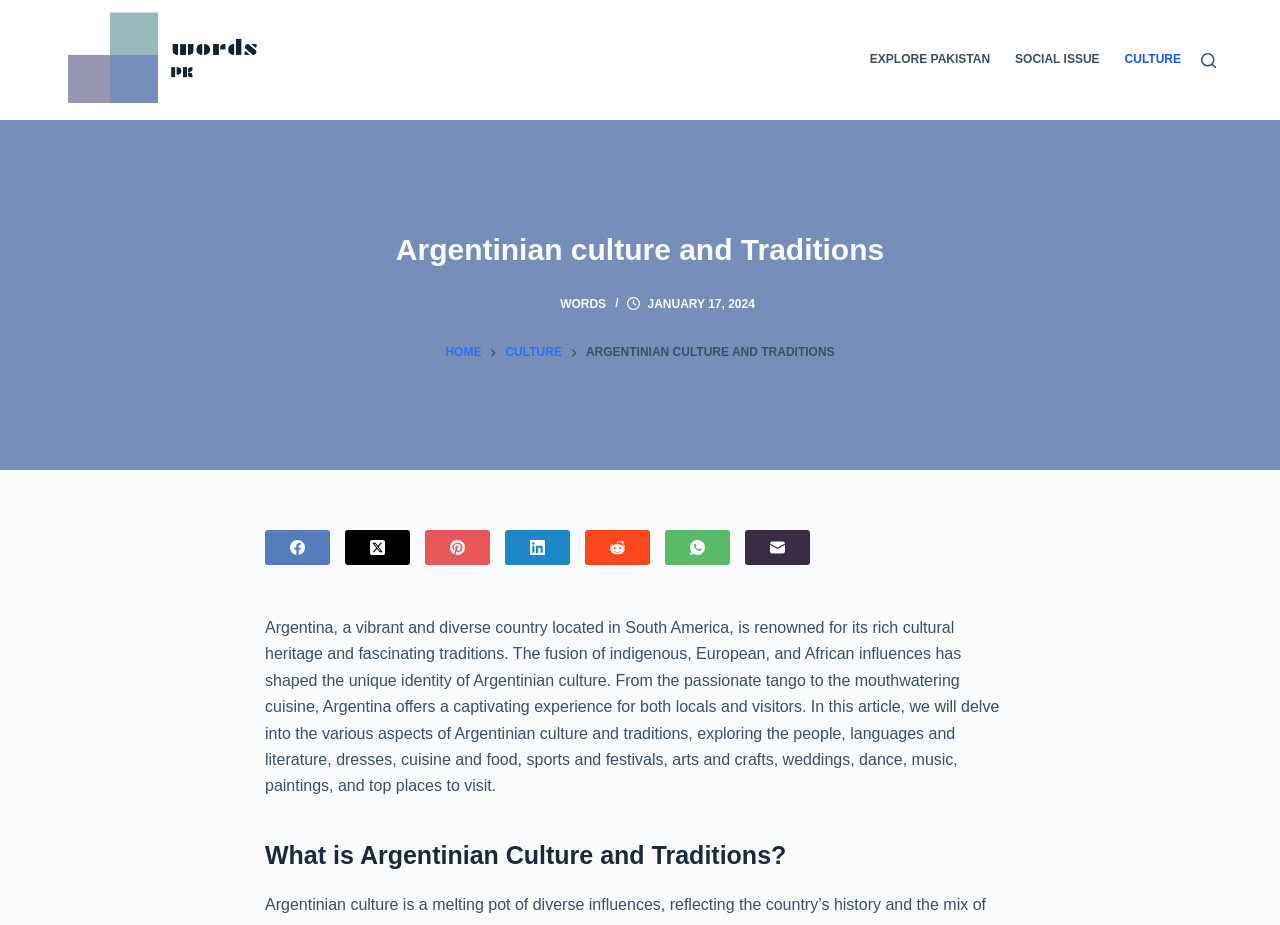What is the name of the social media platform represented by the 'X' icon?
Look at the image and answer the question using a single word or phrase.

Twitter